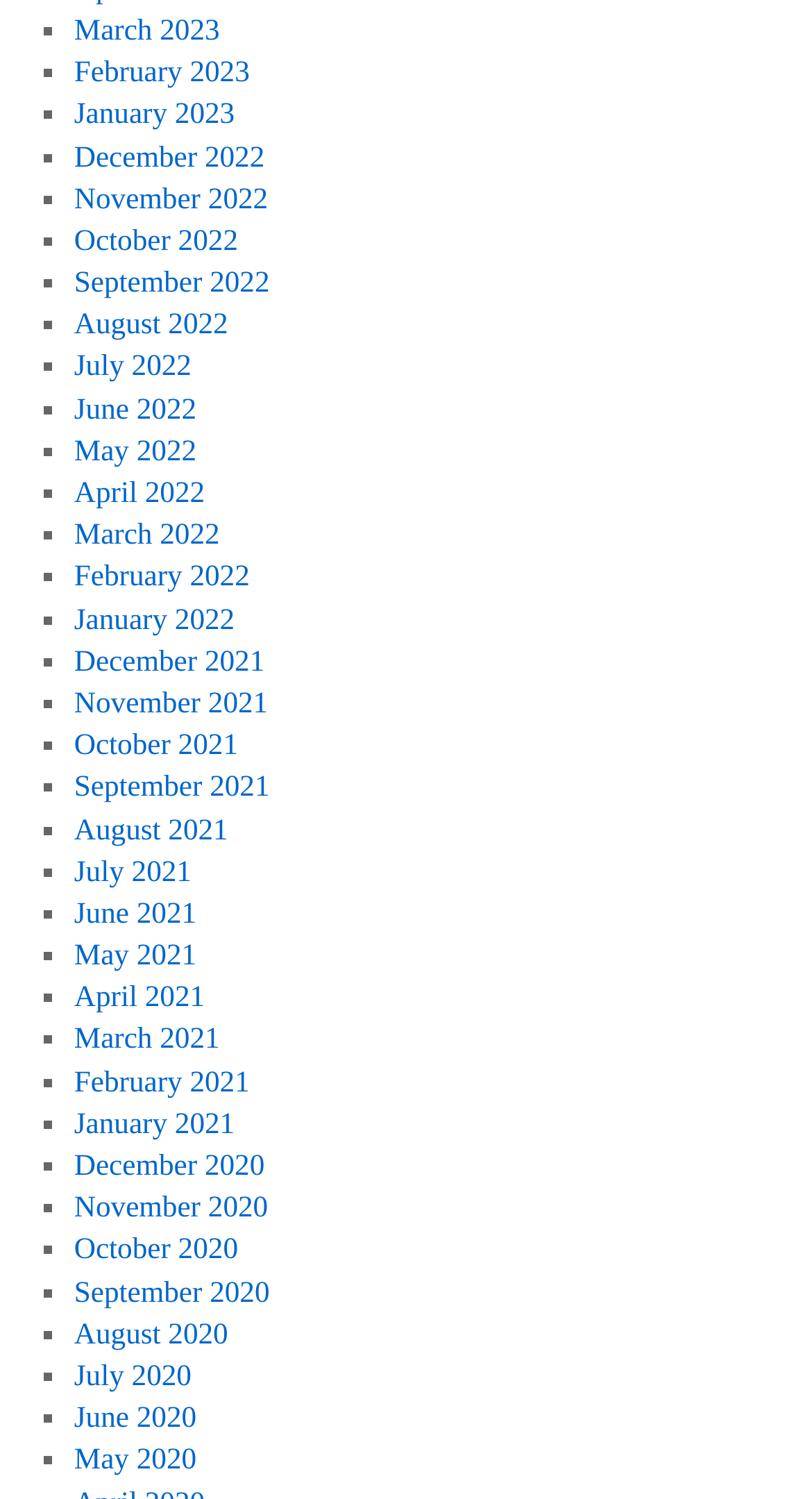Are the months listed in chronological order?
Kindly answer the question with as much detail as you can.

I examined the list of links and found that the months are listed in chronological order, with the most recent month (March 2023) at the top and the earliest month (December 2020) at the bottom.